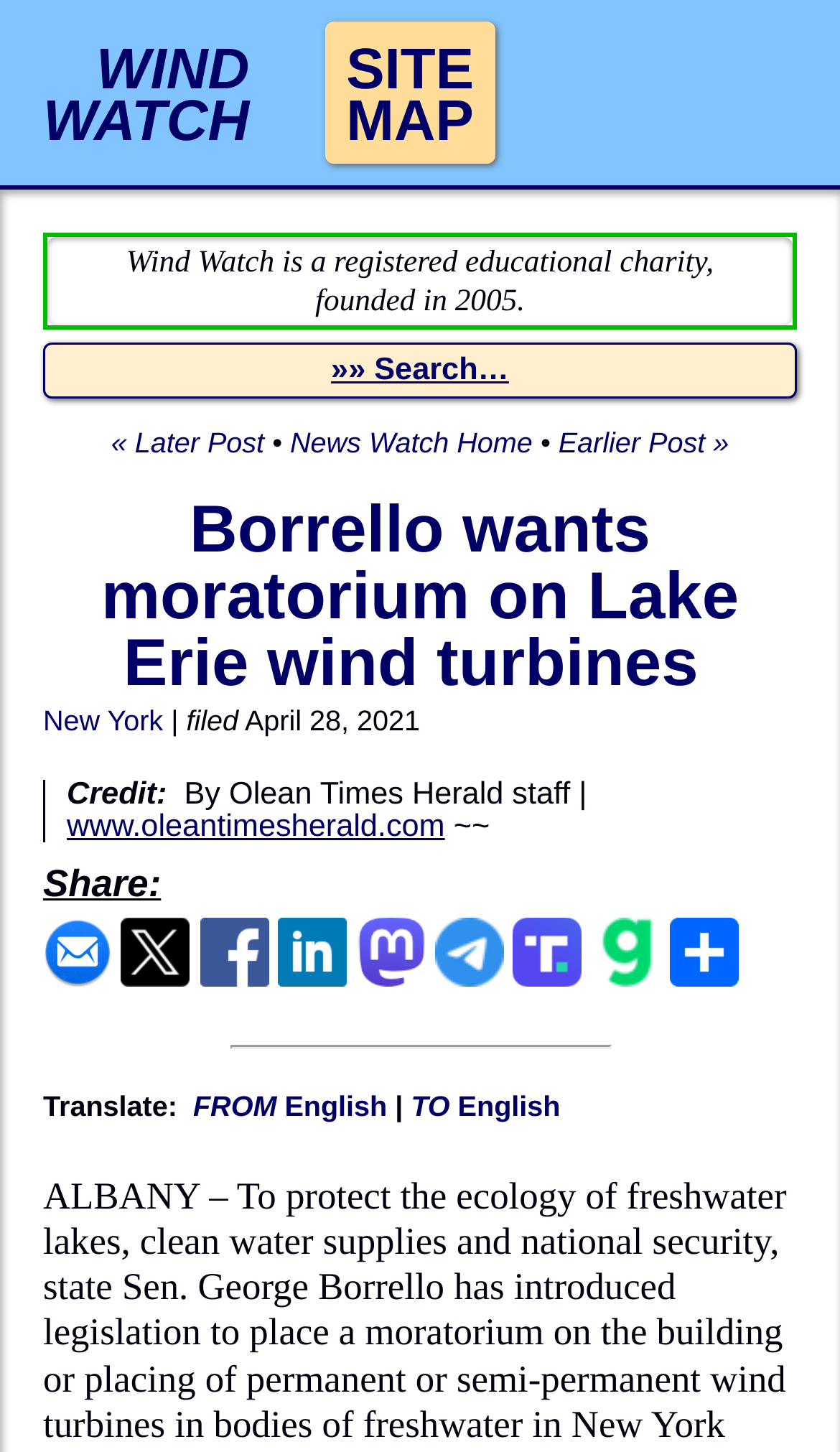Identify the bounding box coordinates of the area you need to click to perform the following instruction: "Search for something".

[0.394, 0.244, 0.606, 0.267]